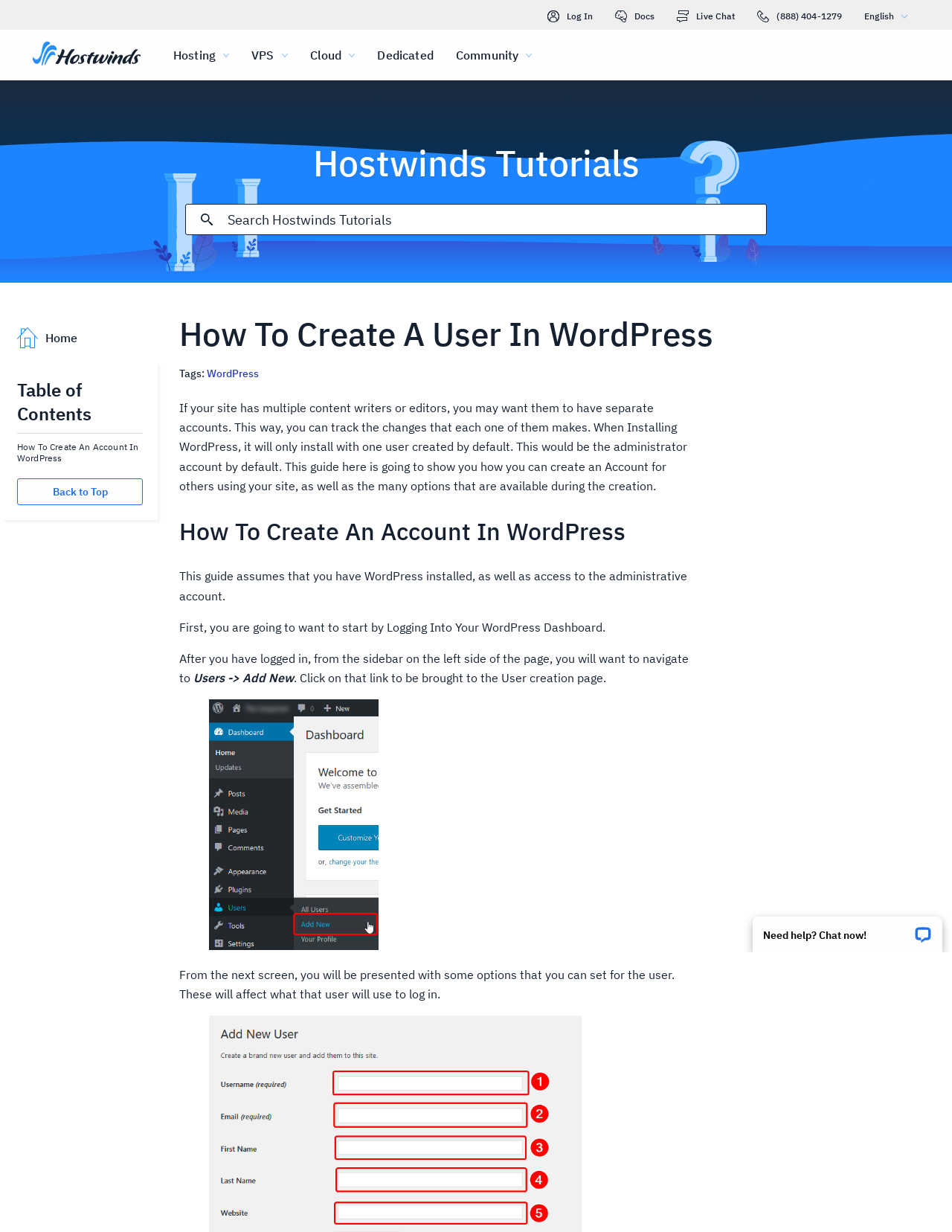Can you show the bounding box coordinates of the region to click on to complete the task described in the instruction: "Navigate to ABOUT page"?

None